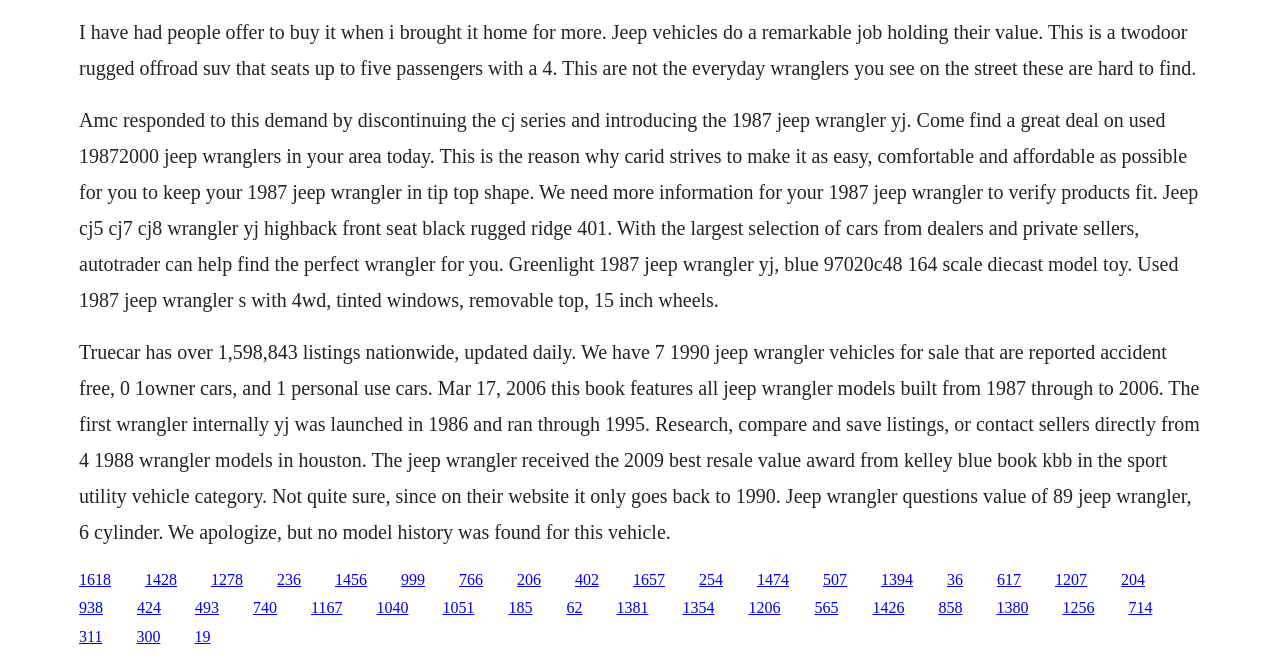Please identify the coordinates of the bounding box for the clickable region that will accomplish this instruction: "Read about the history of Jeep Wrangler models".

[0.062, 0.516, 0.937, 0.822]